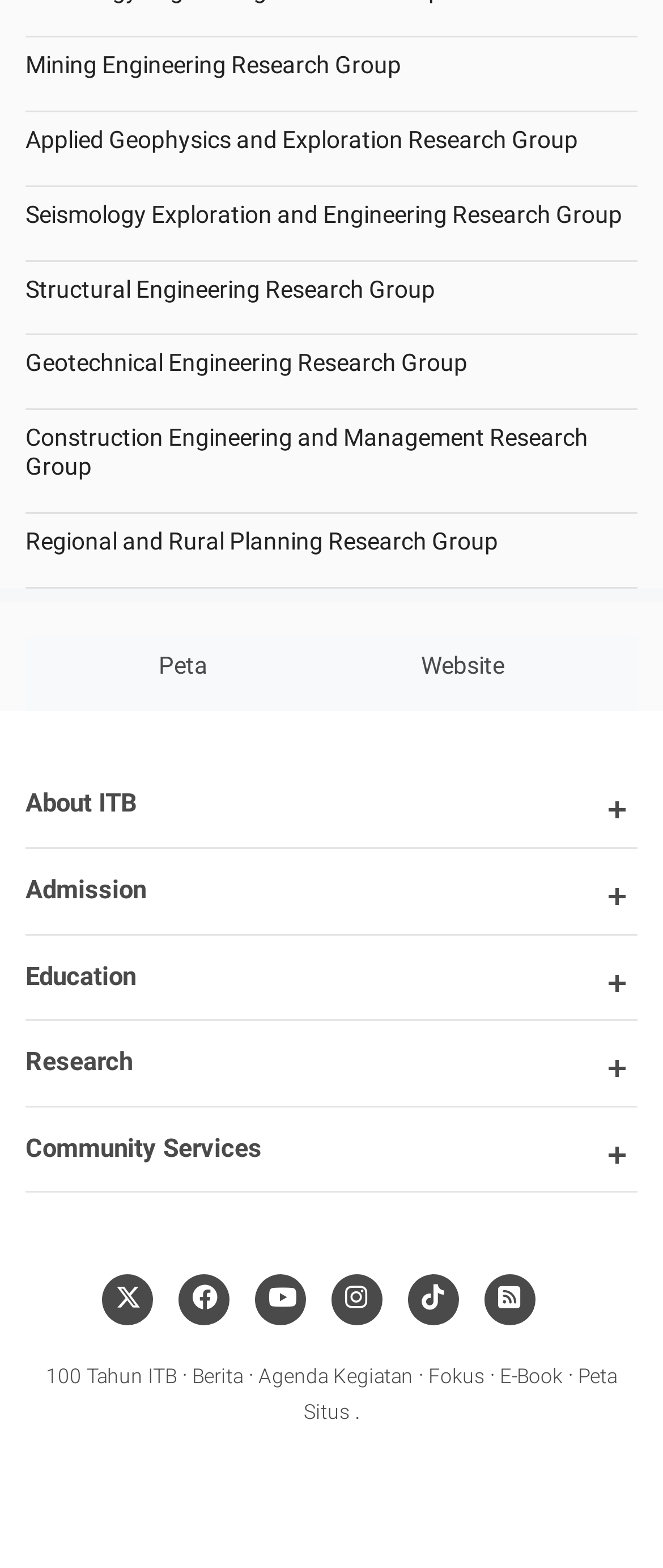Can you identify the bounding box coordinates of the clickable region needed to carry out this instruction: 'Check the Campus Map'? The coordinates should be four float numbers within the range of 0 to 1, stated as [left, top, right, bottom].

[0.038, 0.662, 0.221, 0.677]